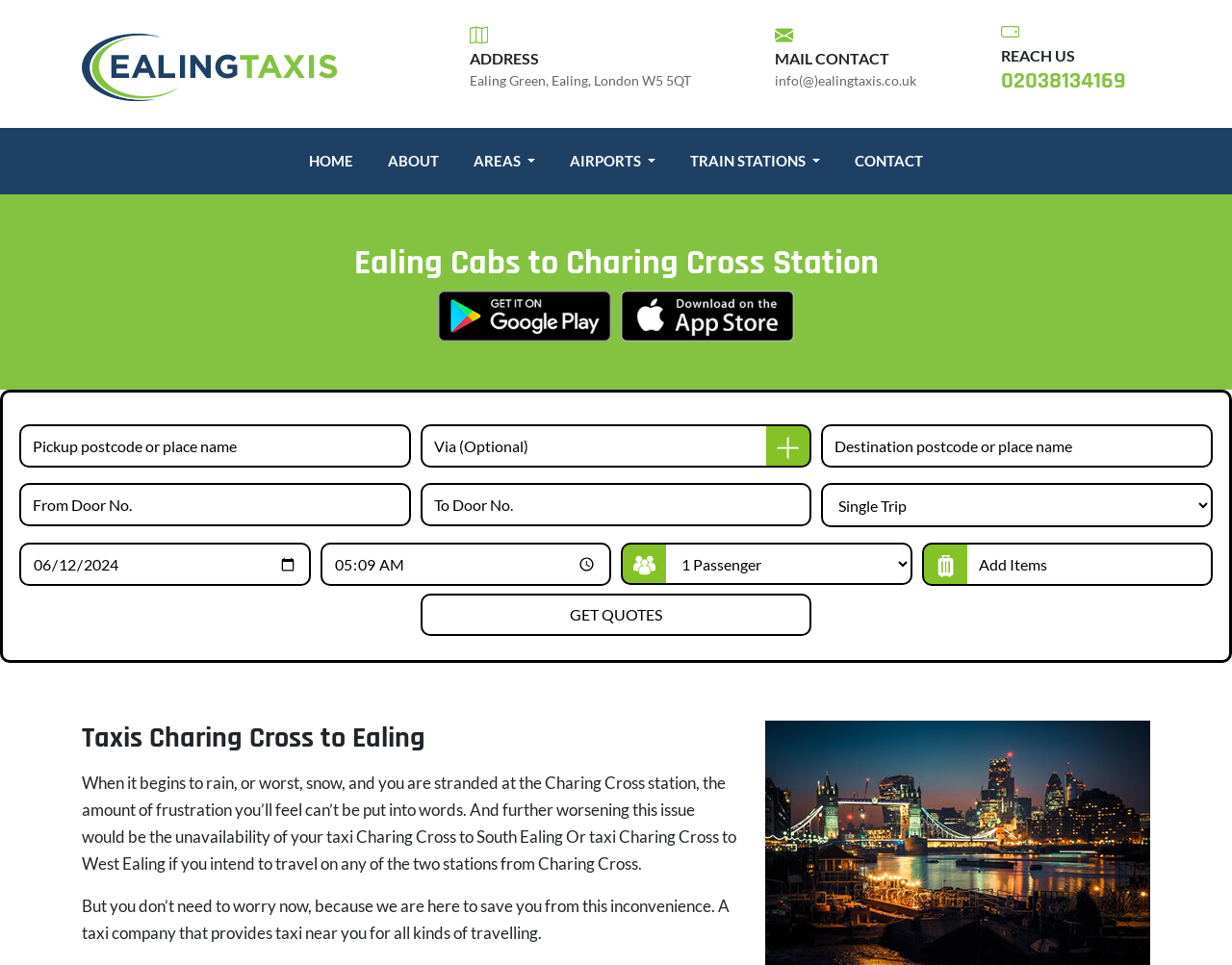How can I contact Ealing Taxis?
Please use the image to provide an in-depth answer to the question.

I found the contact information by looking at the link element that says 'MAIL CONTACT' and the corresponding link text that provides the email address.